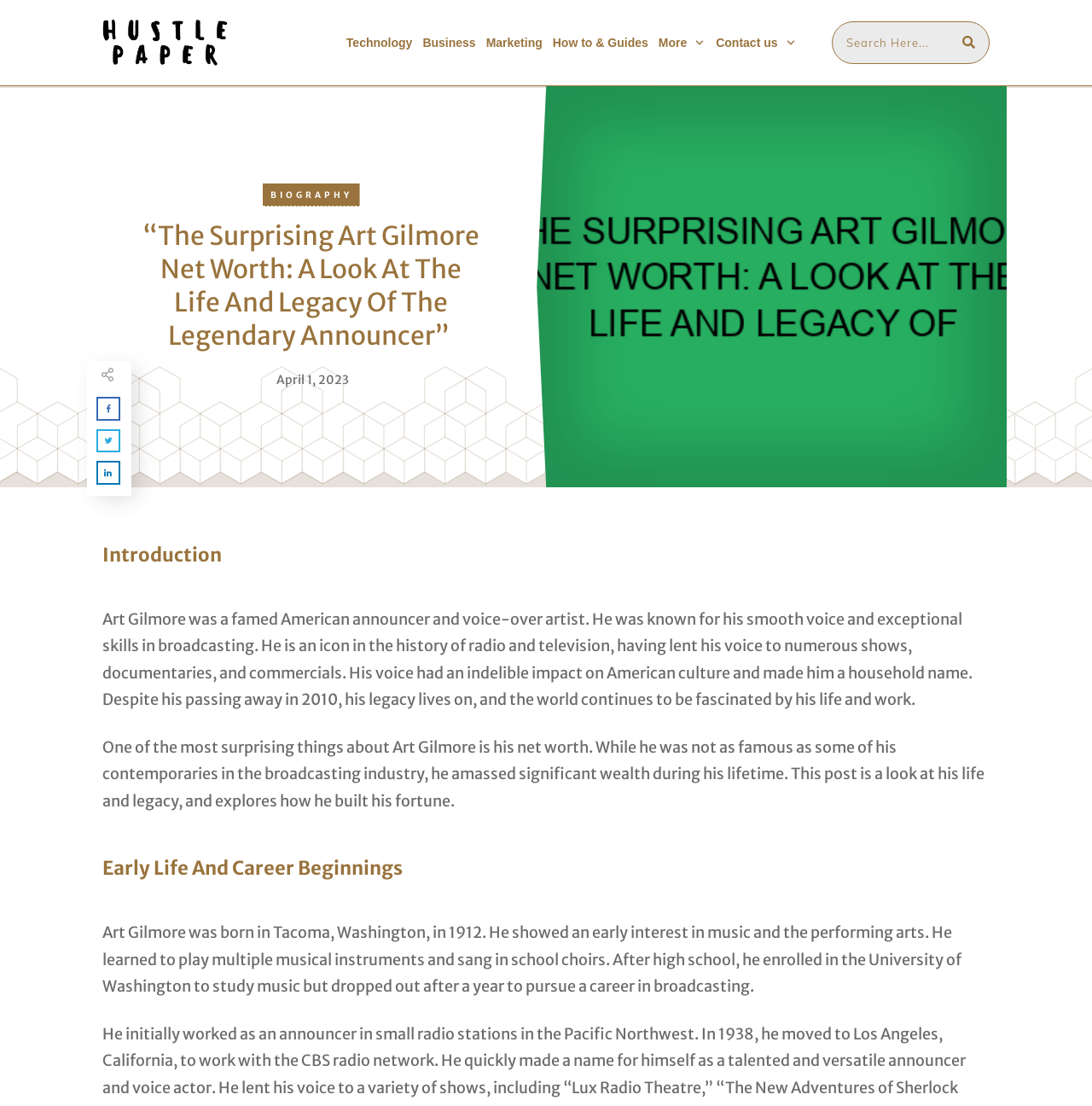Given the element description: "Policies", predict the bounding box coordinates of this UI element. The coordinates must be four float numbers between 0 and 1, given as [left, top, right, bottom].

None